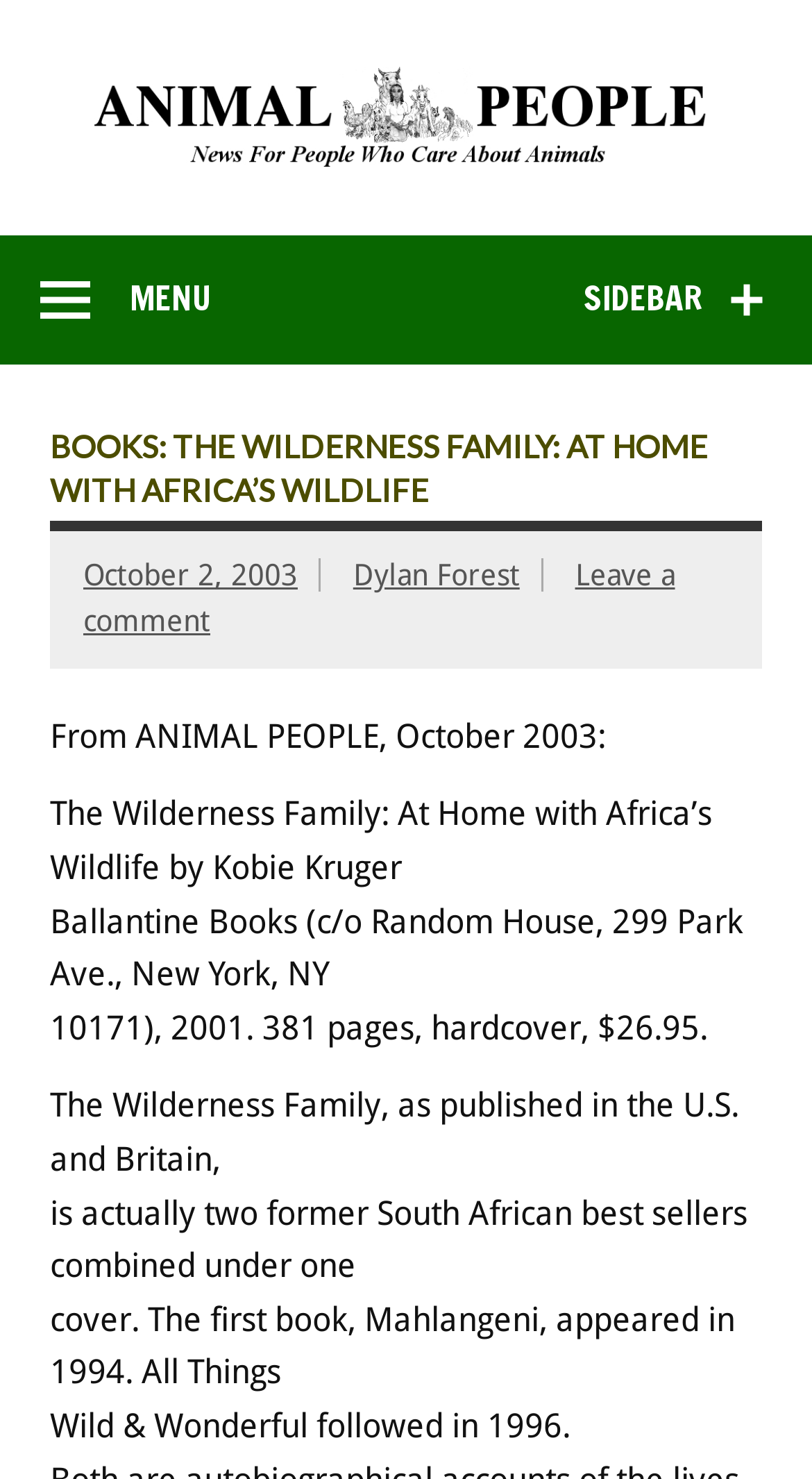Provide the bounding box coordinates of the HTML element this sentence describes: "Menu". The bounding box coordinates consist of four float numbers between 0 and 1, i.e., [left, top, right, bottom].

[0.0, 0.159, 0.309, 0.247]